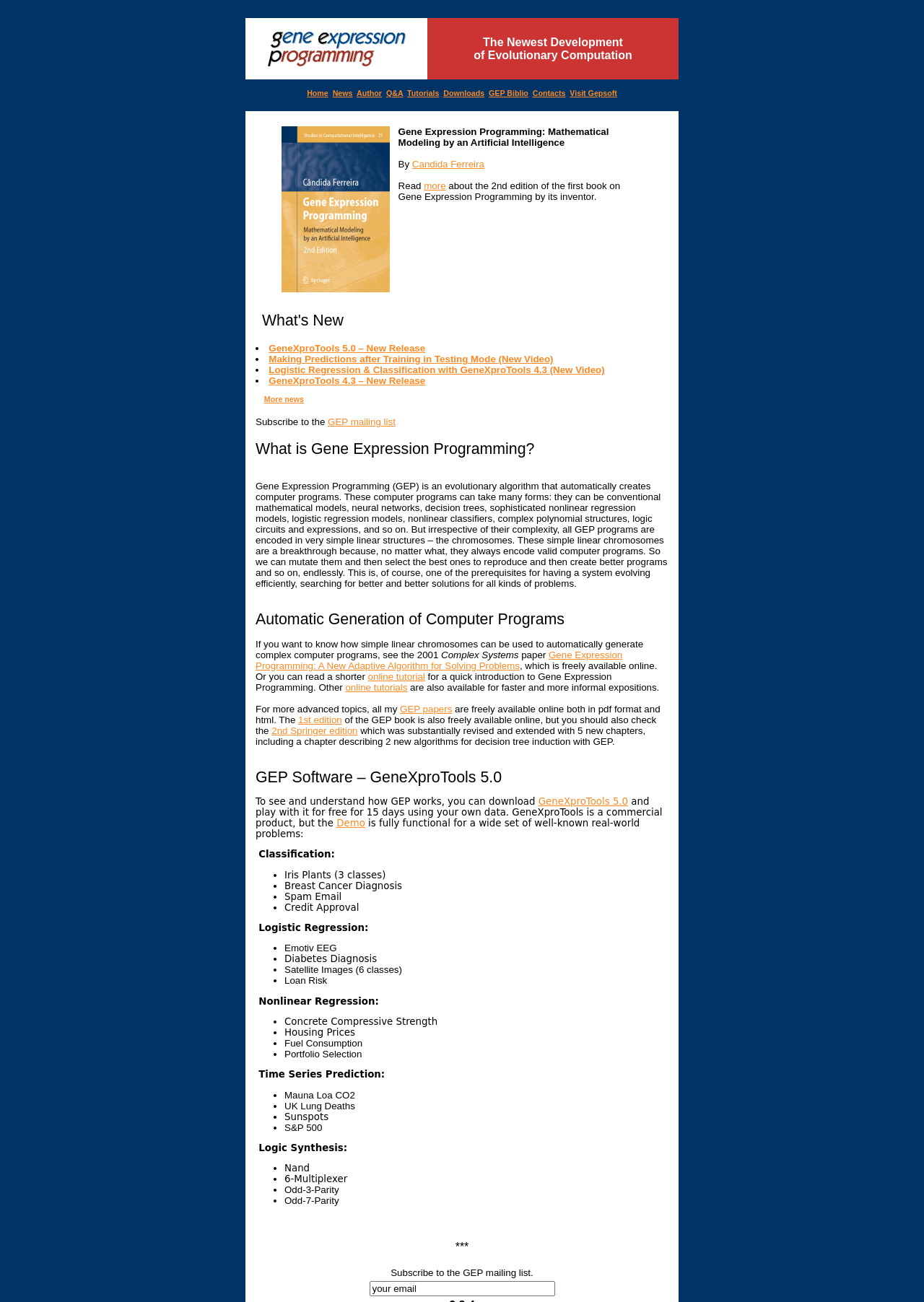Can you find the bounding box coordinates for the element that needs to be clicked to execute this instruction: "Download GeneXproTools 5.0"? The coordinates should be given as four float numbers between 0 and 1, i.e., [left, top, right, bottom].

[0.583, 0.611, 0.68, 0.62]